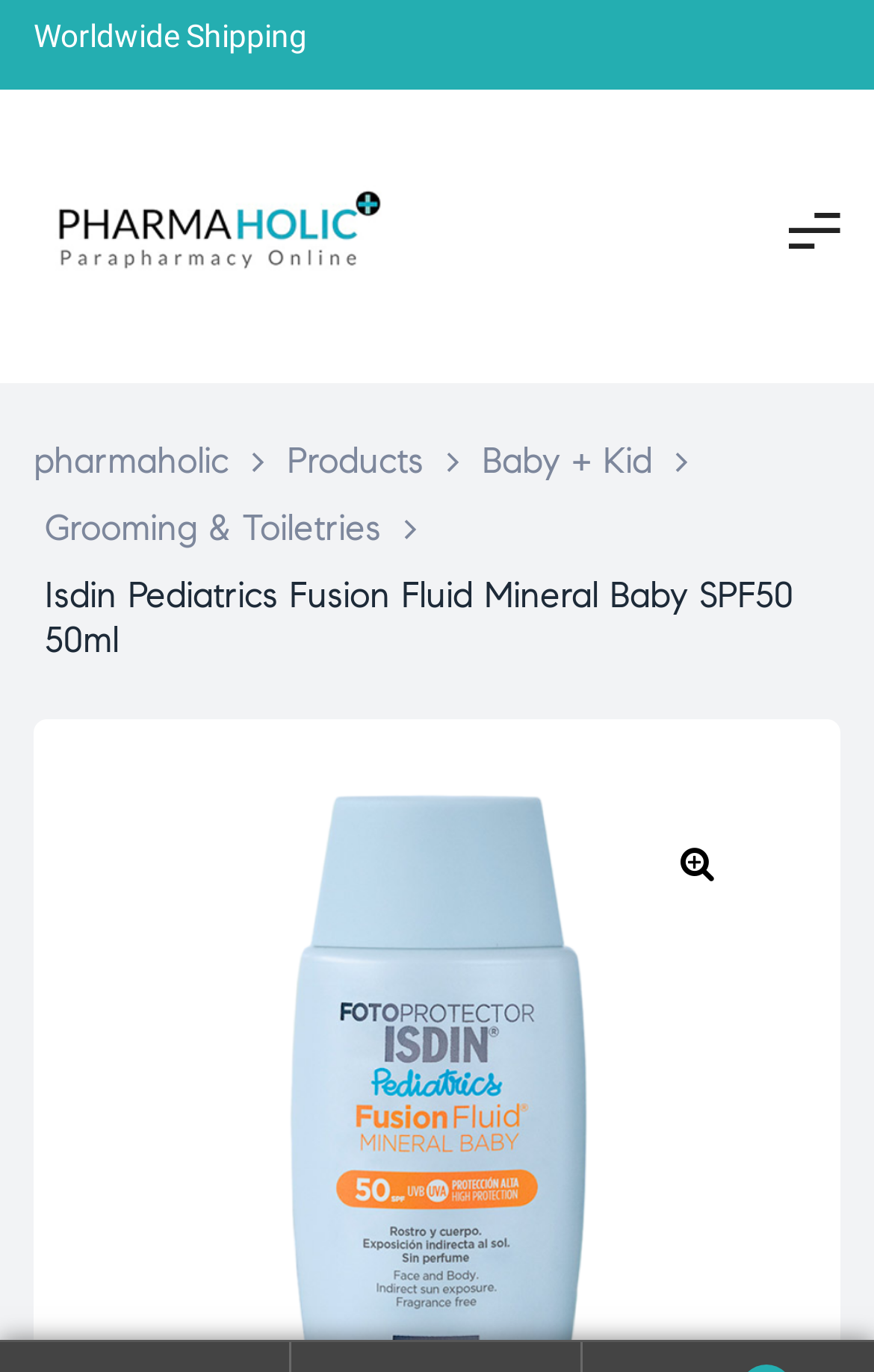What is the name of the product?
Please provide a full and detailed response to the question.

I found the product name by looking at the StaticText element with the text 'Isdin Pediatrics Fusion Fluid Mineral Baby SPF50 50ml' which is likely to be the product title.